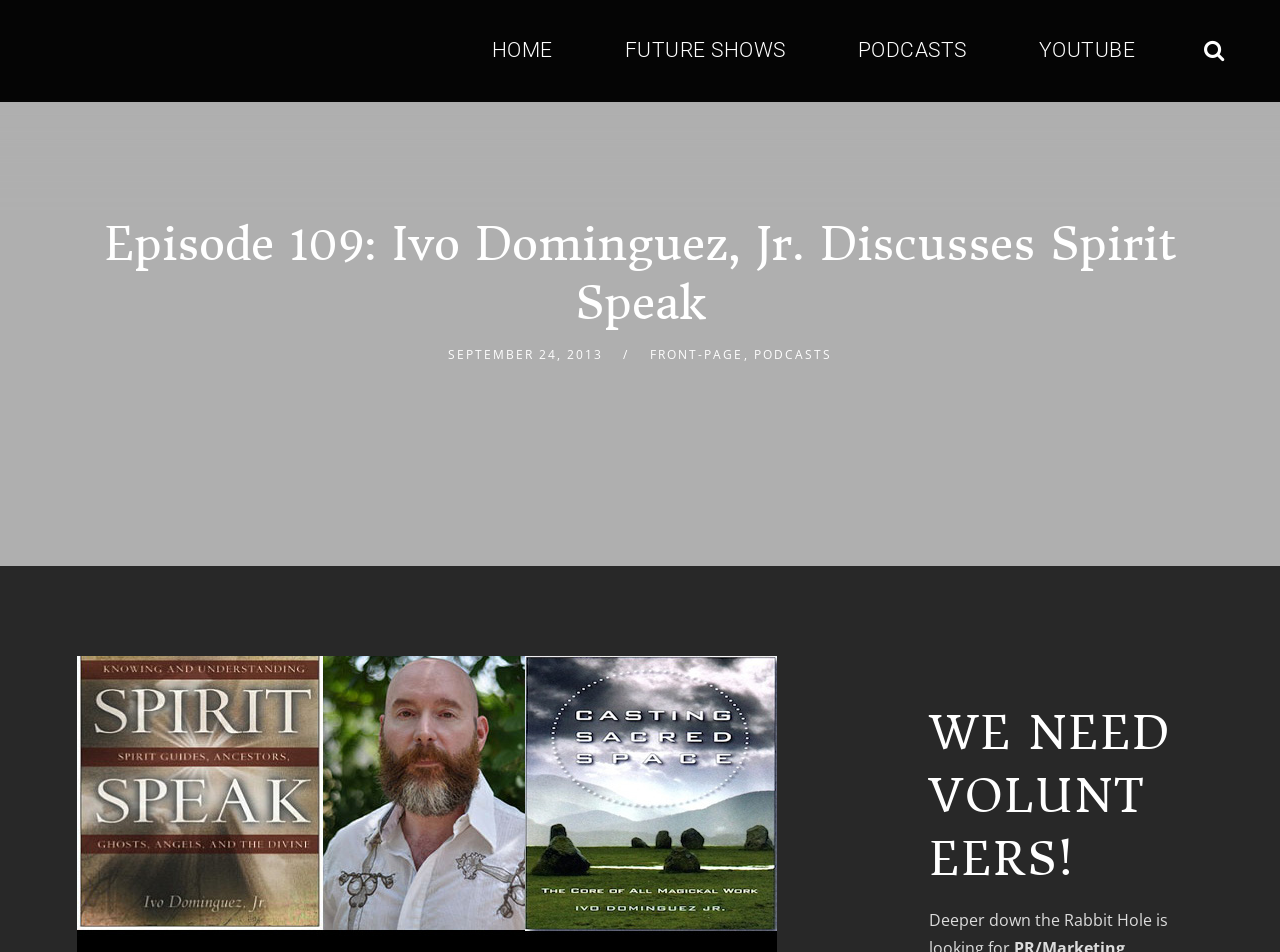Is there a call to action on the webpage?
Please provide a single word or phrase in response based on the screenshot.

Yes